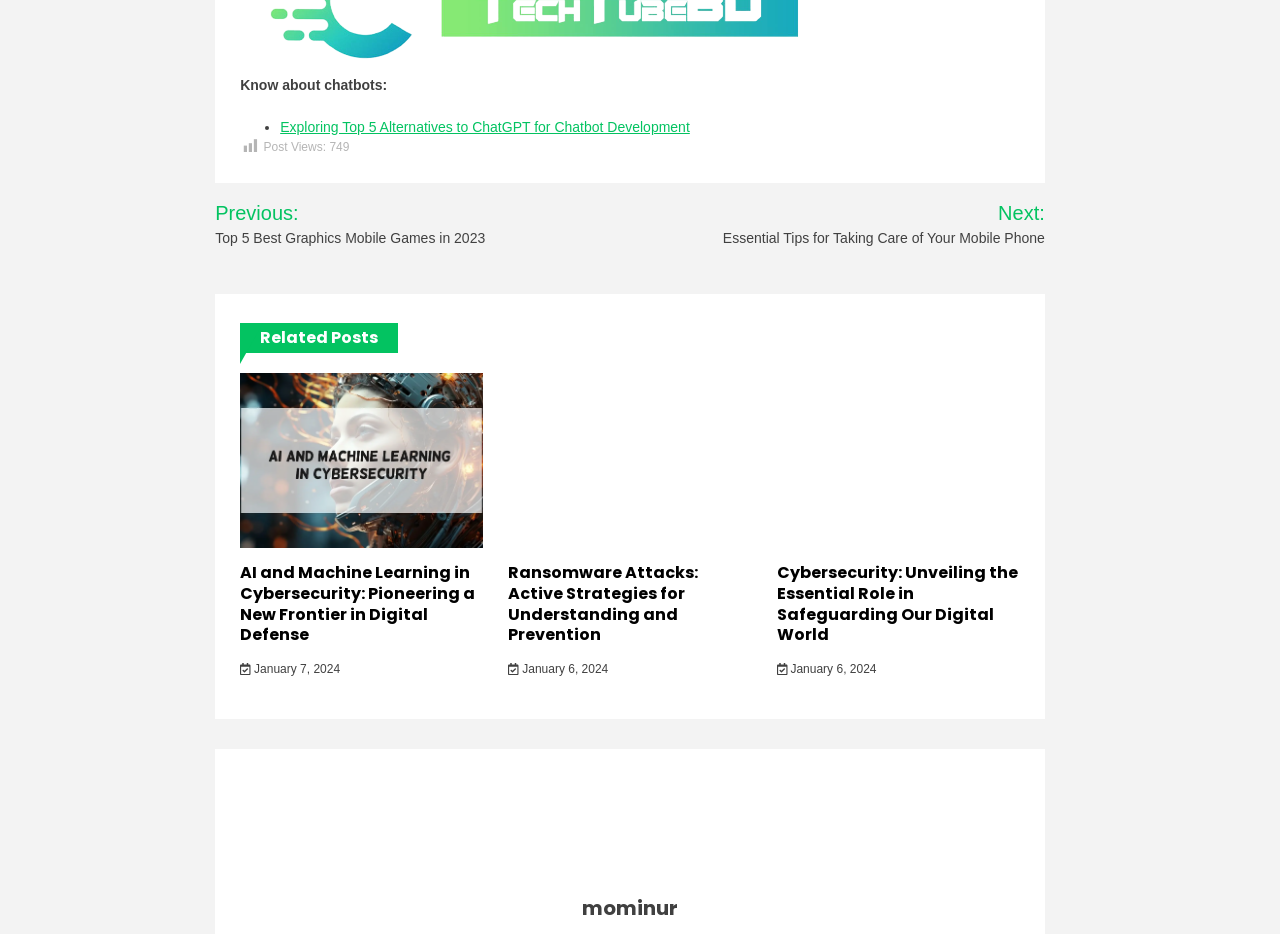Locate the bounding box coordinates of the area that needs to be clicked to fulfill the following instruction: "Read about ransomware attacks prevention strategies". The coordinates should be in the format of four float numbers between 0 and 1, namely [left, top, right, bottom].

[0.397, 0.399, 0.587, 0.587]